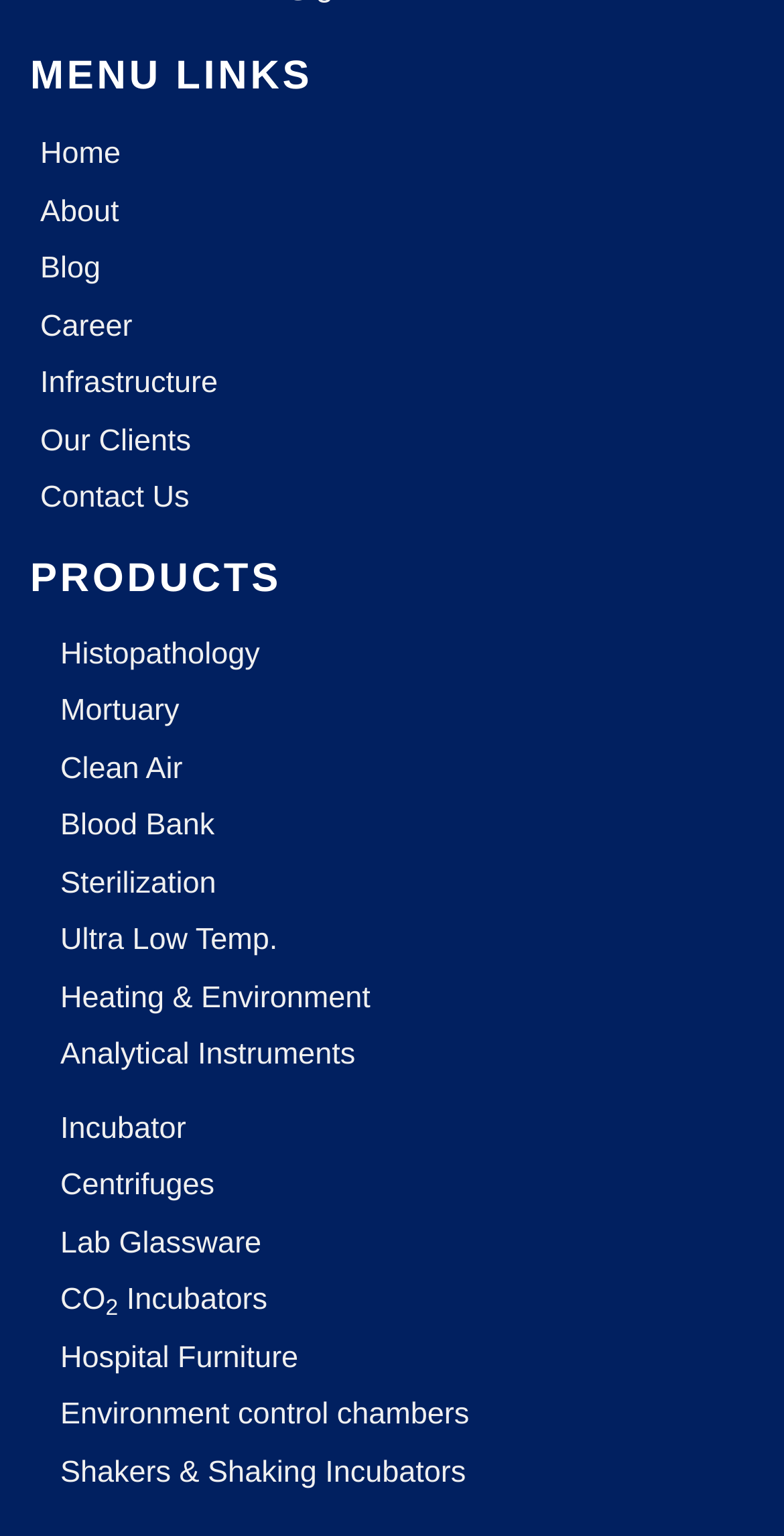Find the bounding box coordinates of the clickable region needed to perform the following instruction: "go to home page". The coordinates should be provided as four float numbers between 0 and 1, i.e., [left, top, right, bottom].

[0.051, 0.09, 0.974, 0.112]